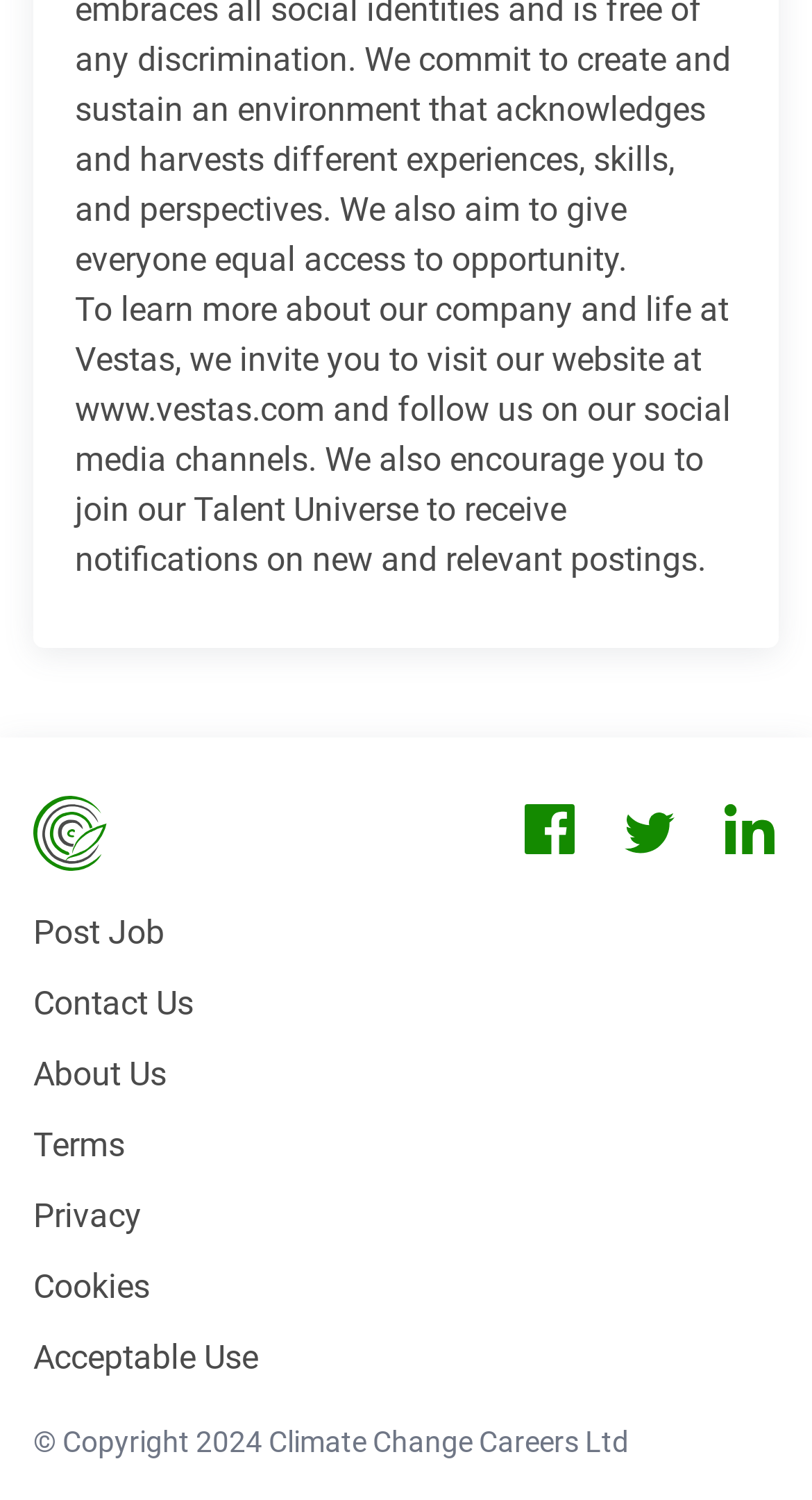Identify the bounding box of the HTML element described as: "alt="LinkedIn icon"".

[0.862, 0.519, 0.985, 0.592]